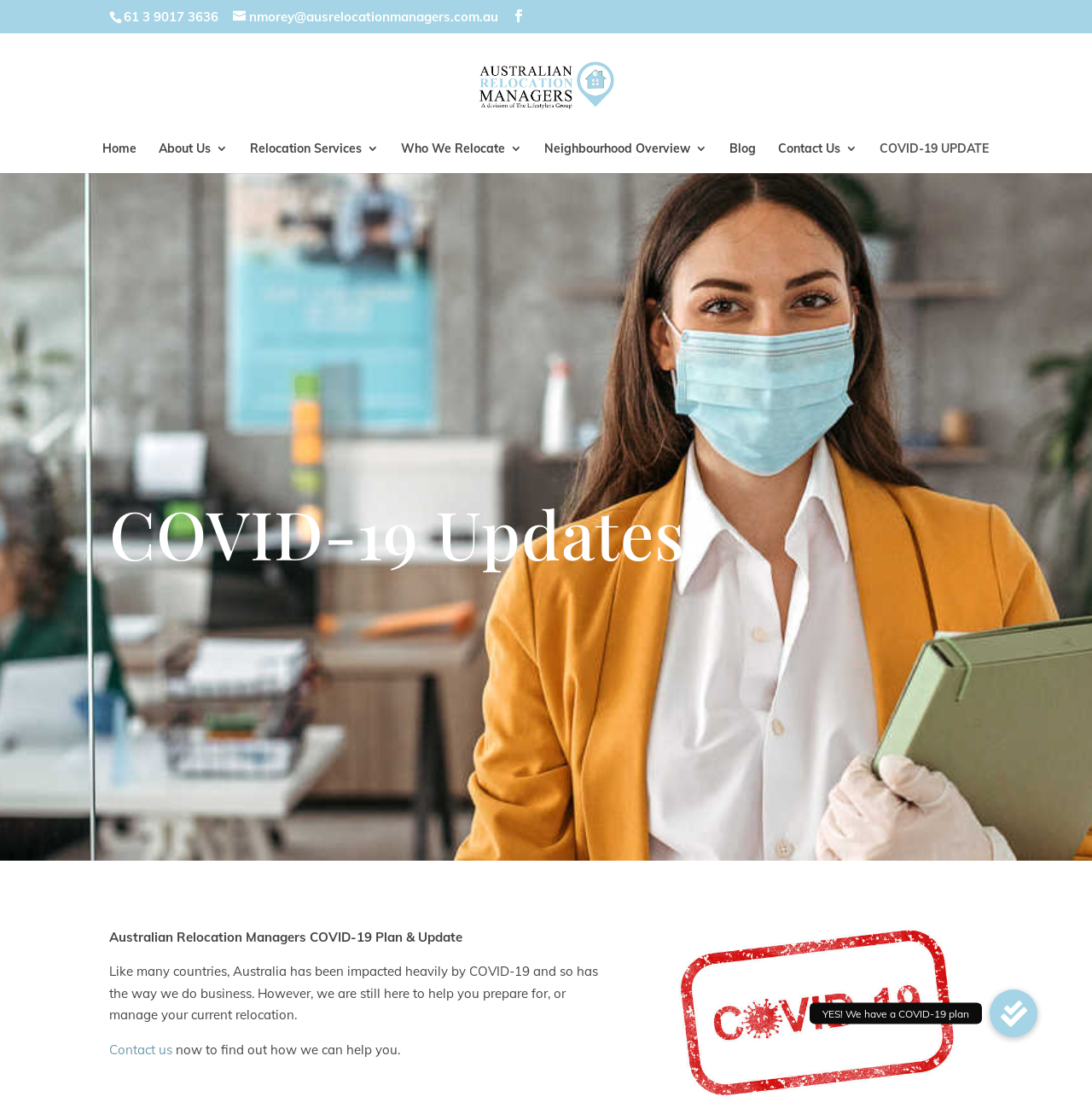Answer the question with a brief word or phrase:
What is the name of the company that provides relocation services?

Australian Relocation Managers